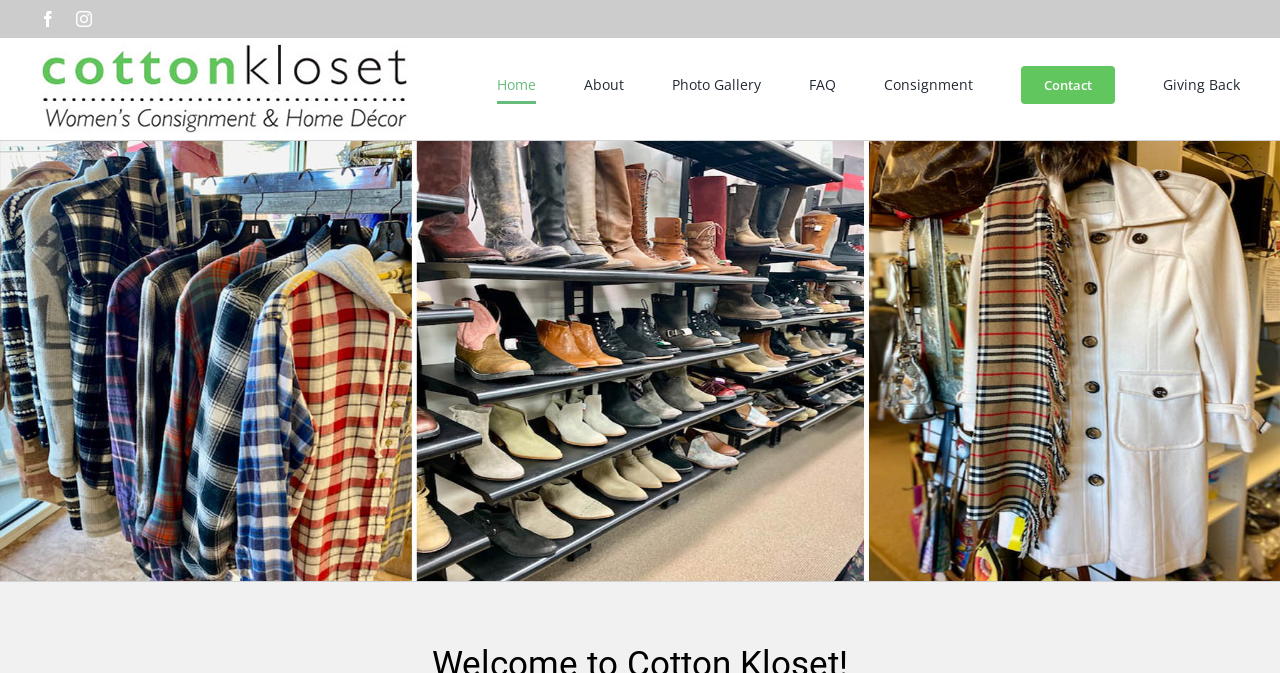How many main menu items are there?
Please give a detailed and elaborate answer to the question.

I counted the number of links under the 'Main Menu' navigation, which are 'Home', 'About', 'Photo Gallery', 'FAQ', 'Consignment', 'Contact', and 'Giving Back', totaling 7 main menu items.